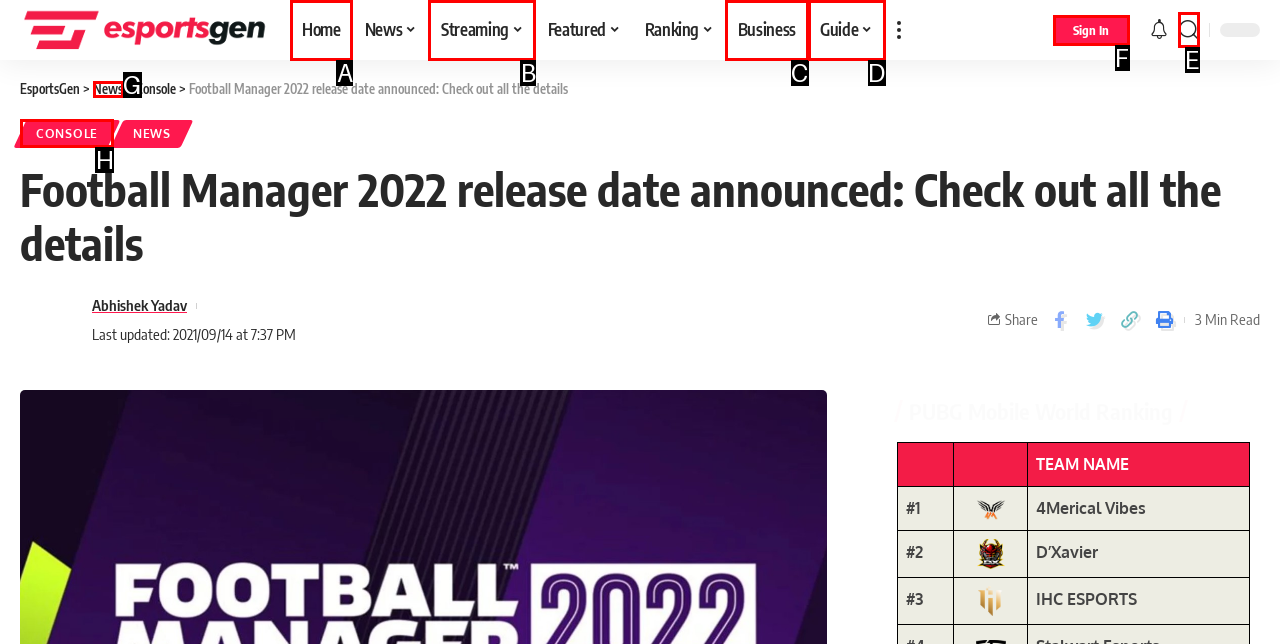Determine which HTML element should be clicked to carry out the following task: Search for something Respond with the letter of the appropriate option.

E